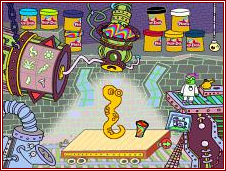Give an elaborate caption for the image.

In this vibrant scene from the "Play-Doh Creations" game, a whimsical factory setting is depicted. In the center, a playful yellow serpent character emerges from a conveyor belt, showcasing the imaginative spirit of the game. Surrounding it, colorful containers of Play-Doh are prominently displayed, adding to the colorful and creative atmosphere. The factory is equipped with quirky machinery, including an elaborate mixing device featuring various symbols, sparking the viewer's curiosity. A small figure in a lab coat, indicative of a creative engineer or scientist, monitors the assembly process, hinting at the imaginative possibilities that players can explore. This image encapsulates the essence of creativity, encouraging kids to engage in boundless fun through crafting unique creations with Play-Doh.